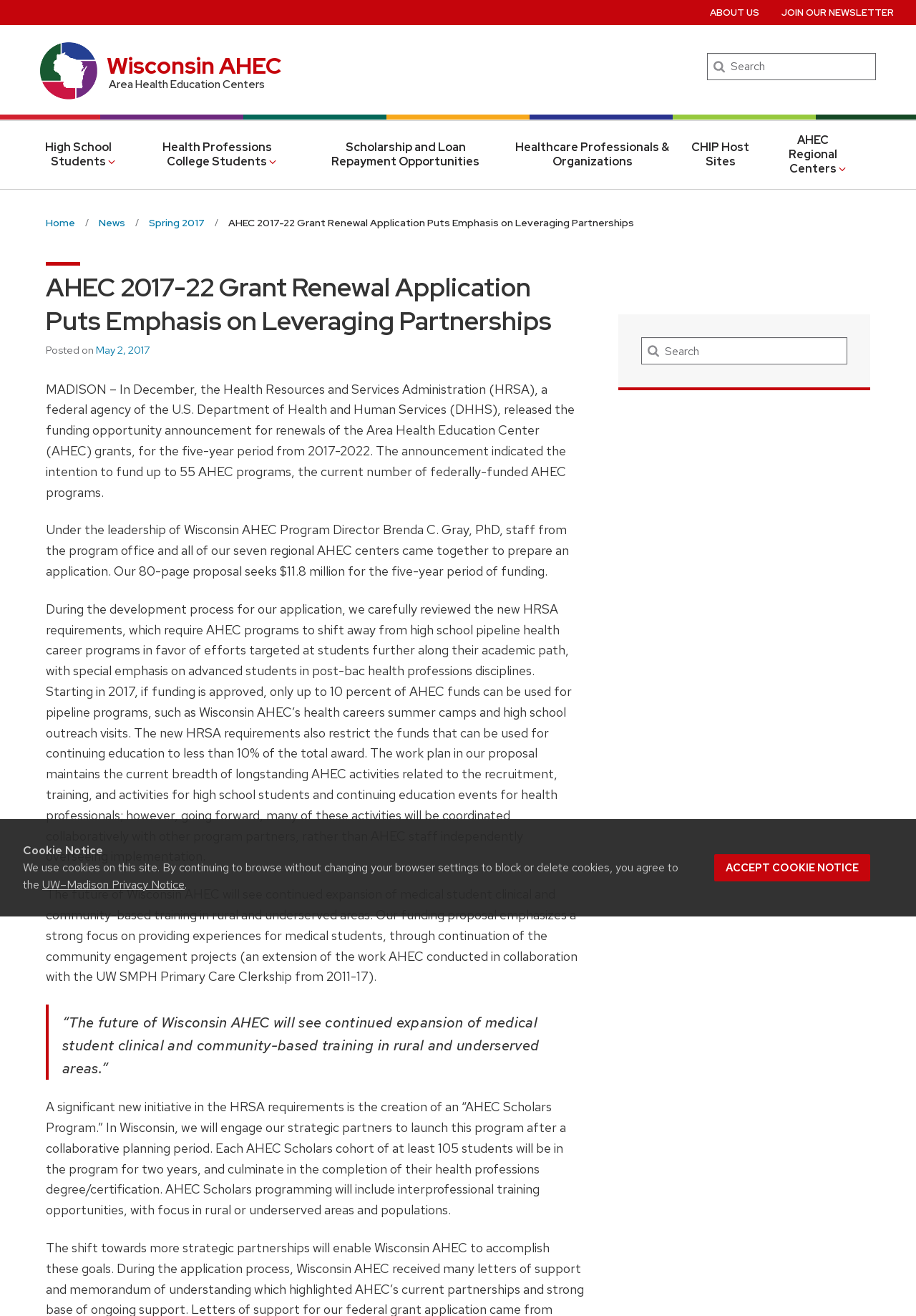What is the percentage of AHEC funds that can be used for pipeline programs? Refer to the image and provide a one-word or short phrase answer.

up to 10 percent